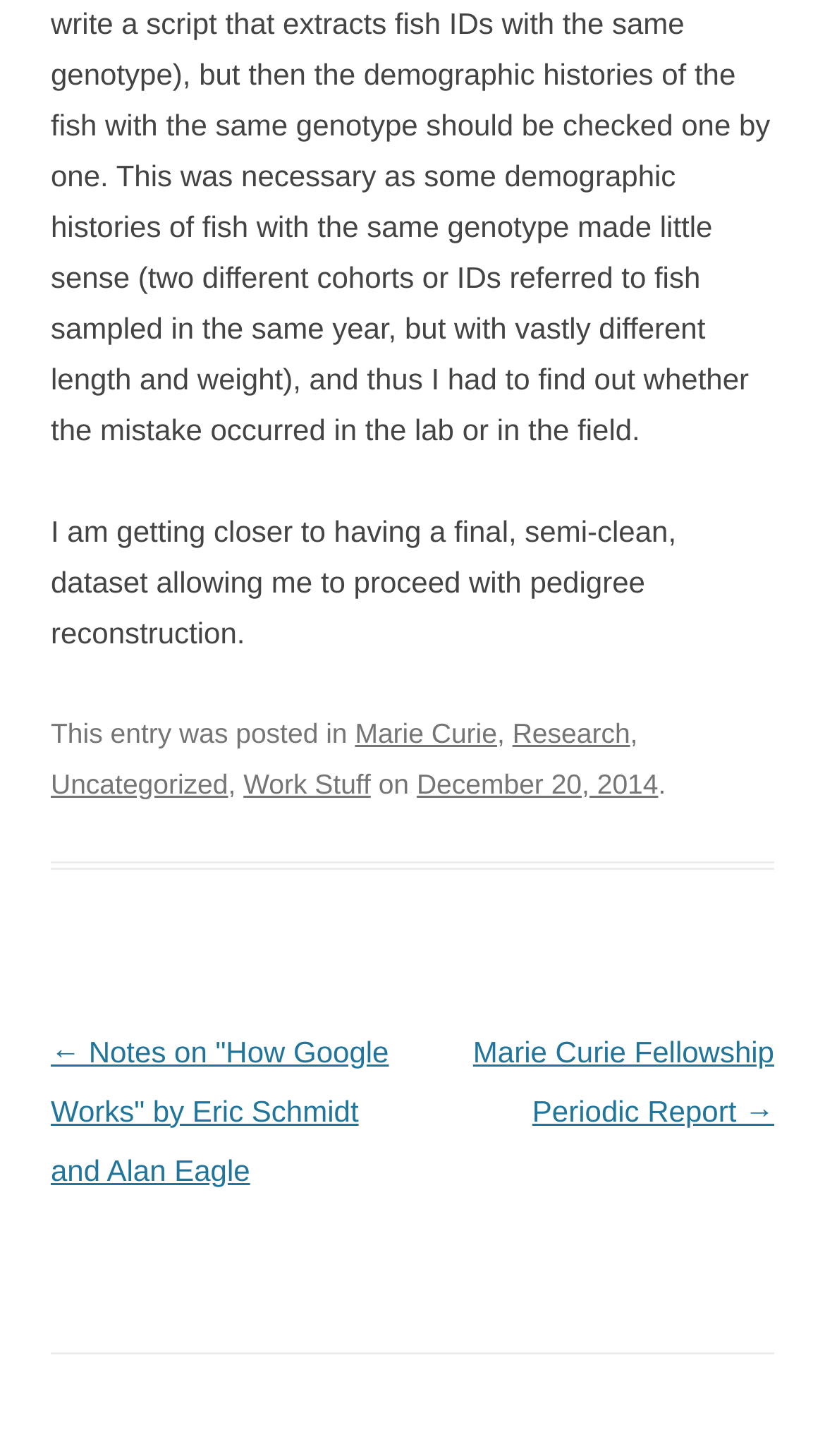What is the category of this post?
Using the image, give a concise answer in the form of a single word or short phrase.

Research